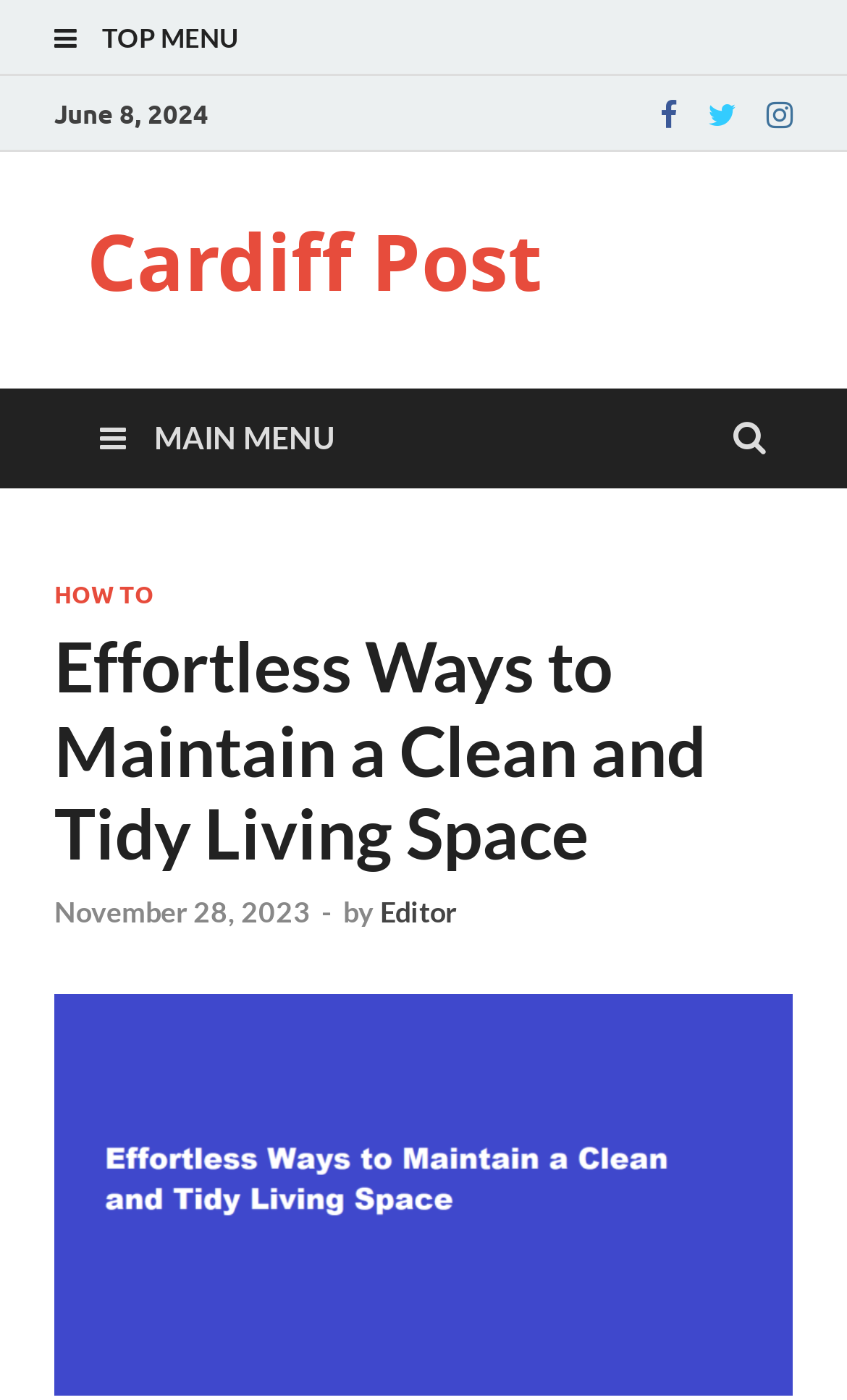Provide the bounding box coordinates of the area you need to click to execute the following instruction: "Click on the Facebook link".

[0.767, 0.067, 0.813, 0.095]